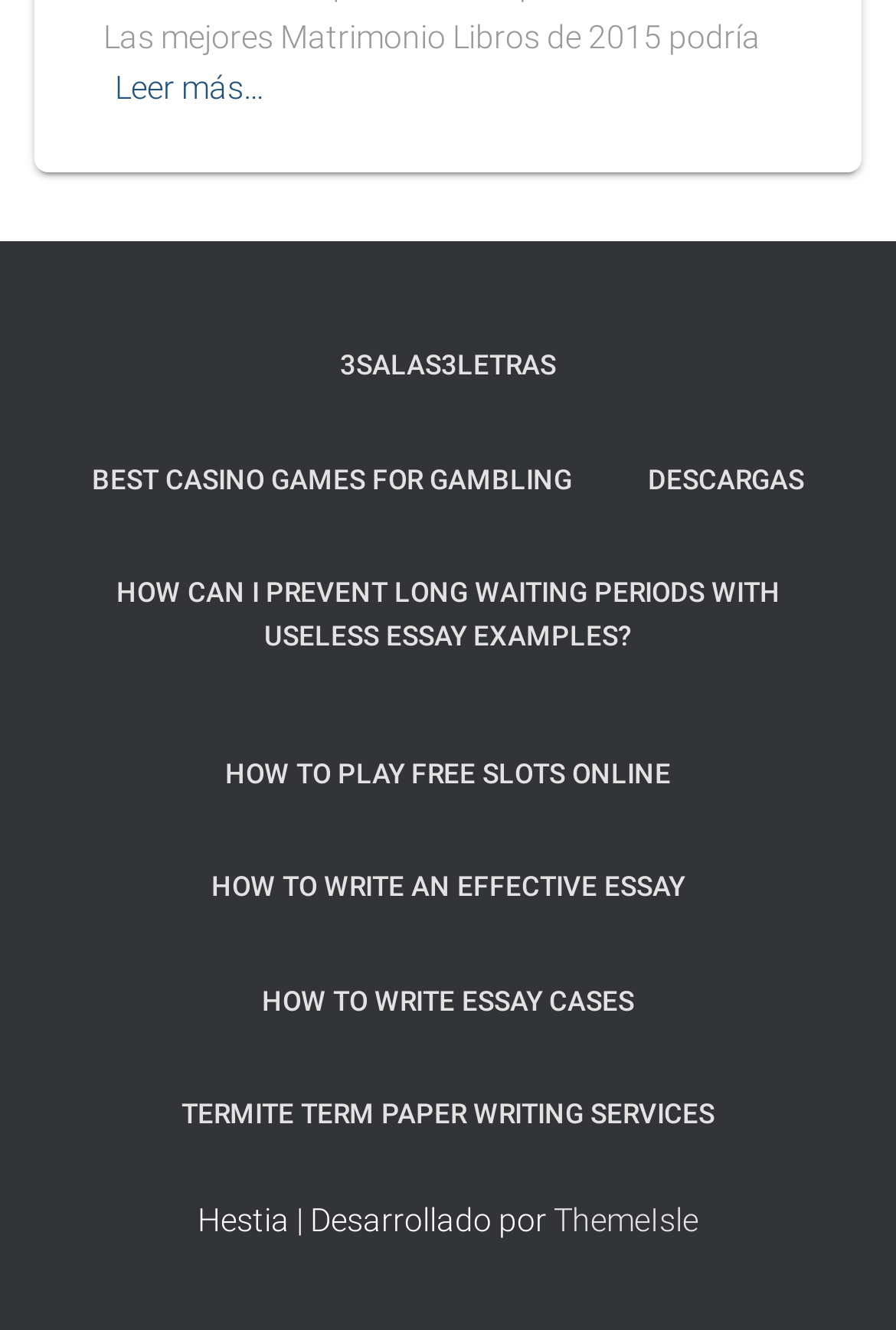Identify the bounding box coordinates for the UI element described as follows: "How to Write Essay Cases". Ensure the coordinates are four float numbers between 0 and 1, formatted as [left, top, right, bottom].

[0.254, 0.711, 0.746, 0.796]